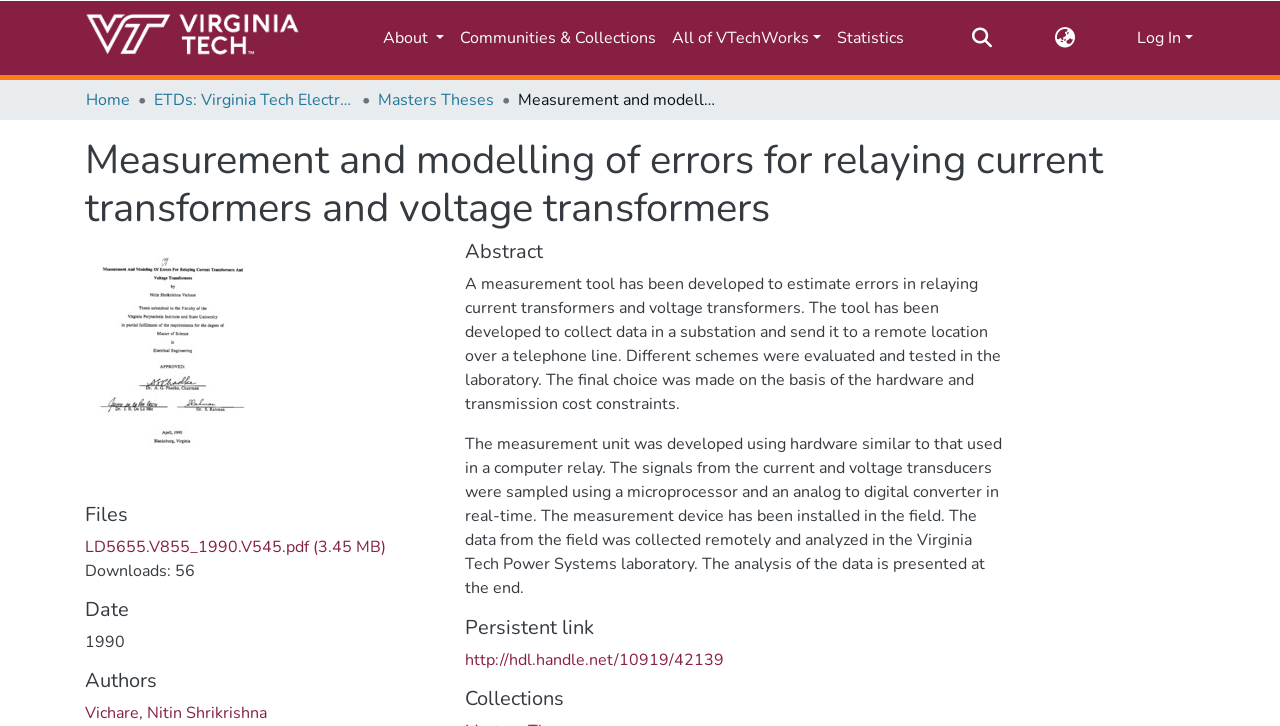Pinpoint the bounding box coordinates of the clickable area necessary to execute the following instruction: "Explore Places to Visit in Andaman". The coordinates should be given as four float numbers between 0 and 1, namely [left, top, right, bottom].

None